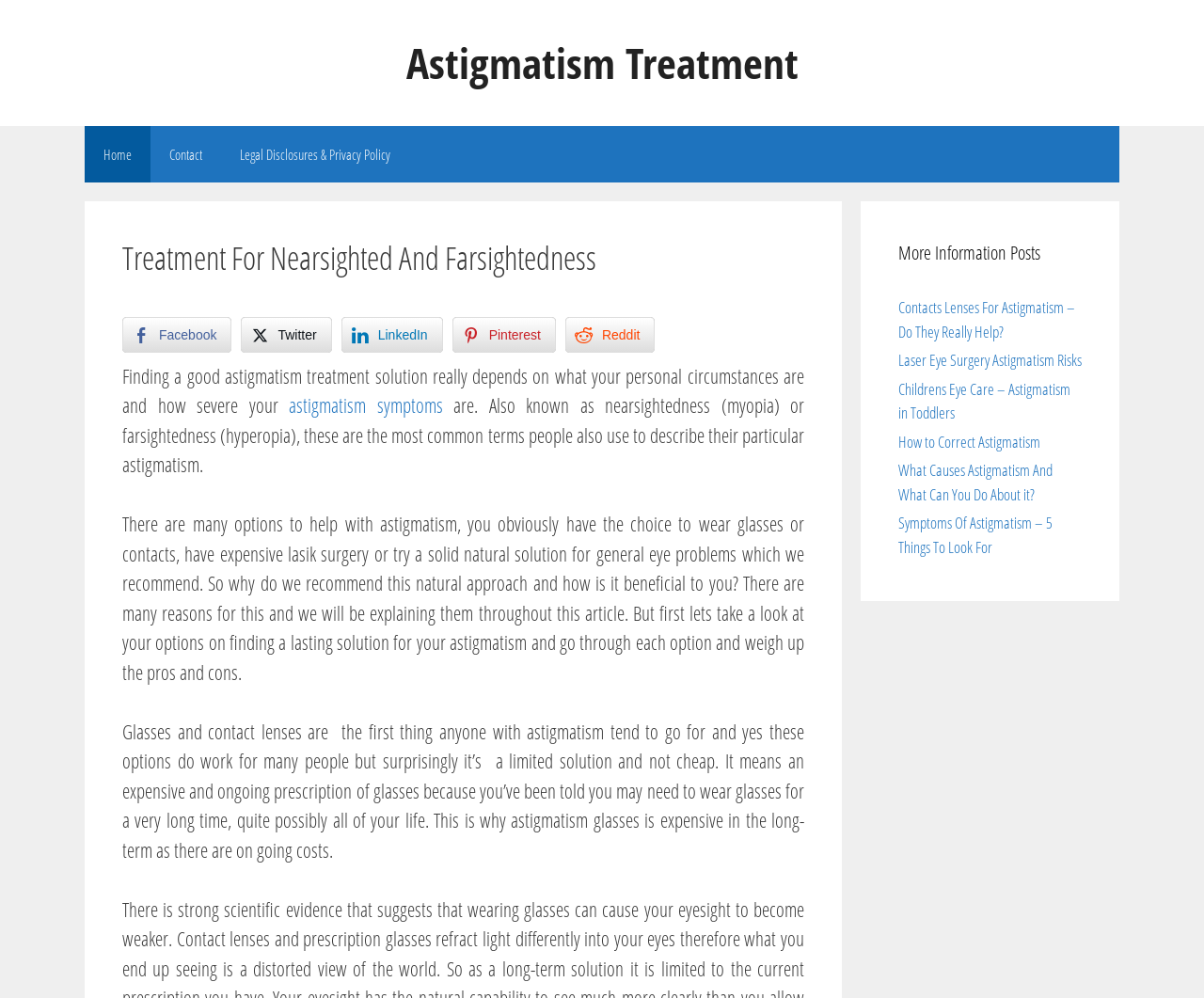Identify and extract the main heading of the webpage.

Treatment For Nearsighted And Farsightedness